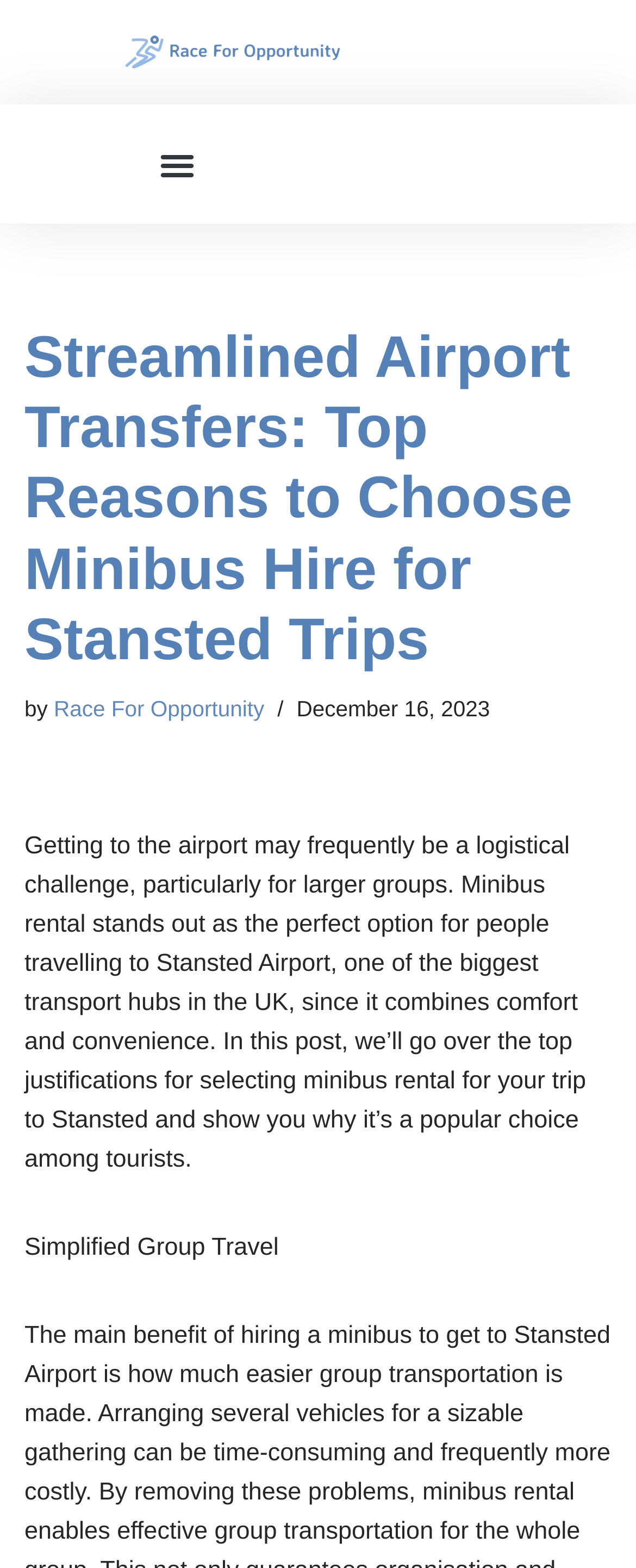Use a single word or phrase to answer this question: 
What is the main topic of this webpage?

Minibus rental for Stansted Airport